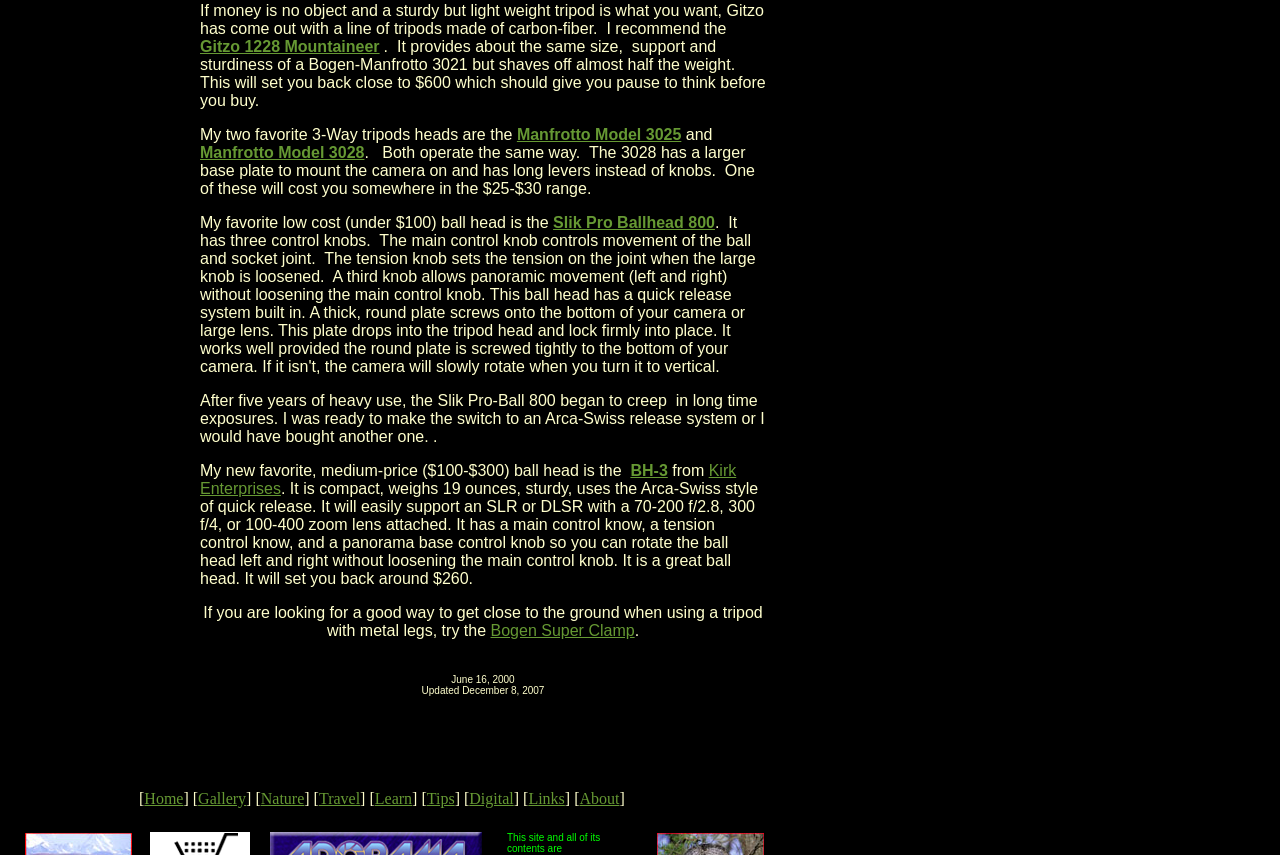How many links are in the navigation menu at the bottom of the page? From the image, respond with a single word or brief phrase.

9